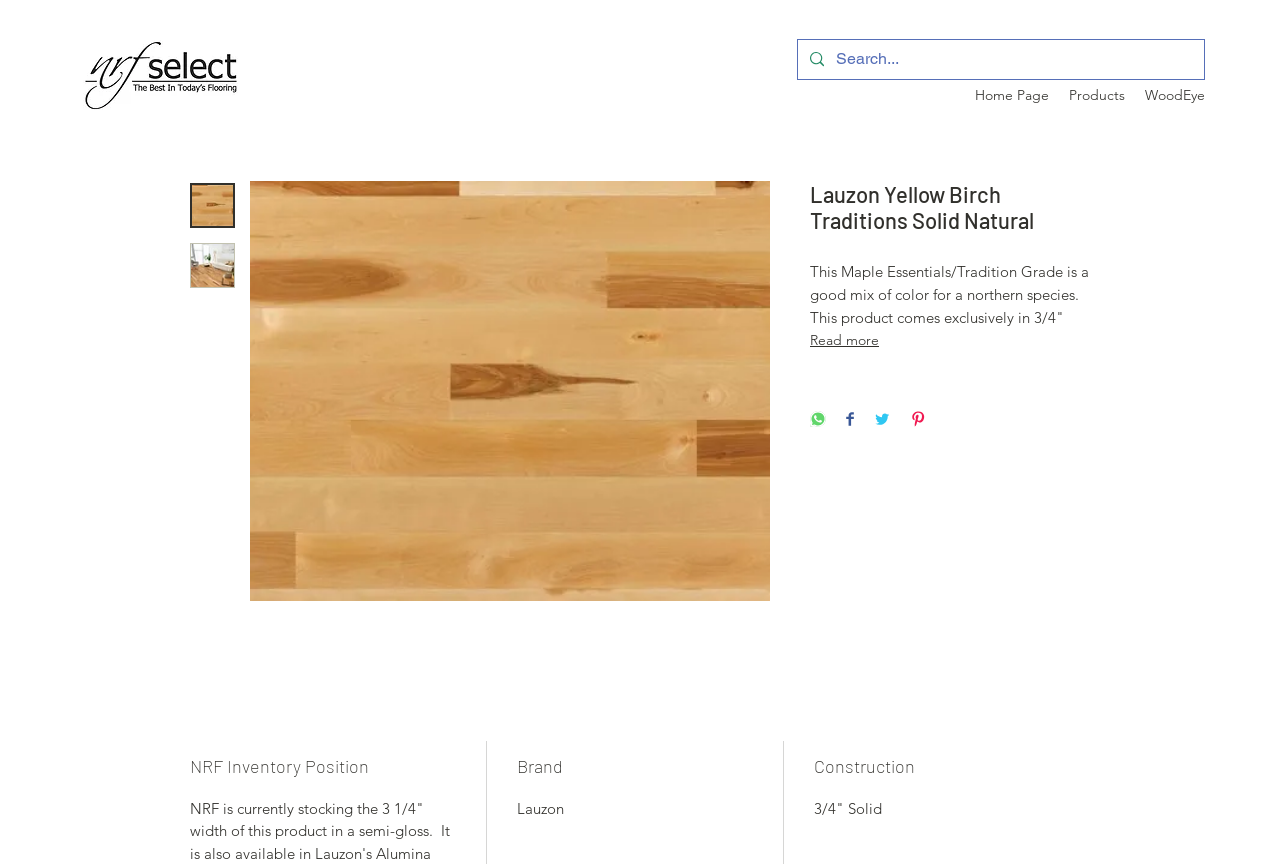Analyze the image and answer the question with as much detail as possible: 
What is the purpose of the image with the text 'NRFSelect.jpg'?

I found an image element with the text 'NRFSelect.jpg' but I couldn't determine its purpose as it doesn't have any descriptive text or alt text. It might be a logo or a decorative element.